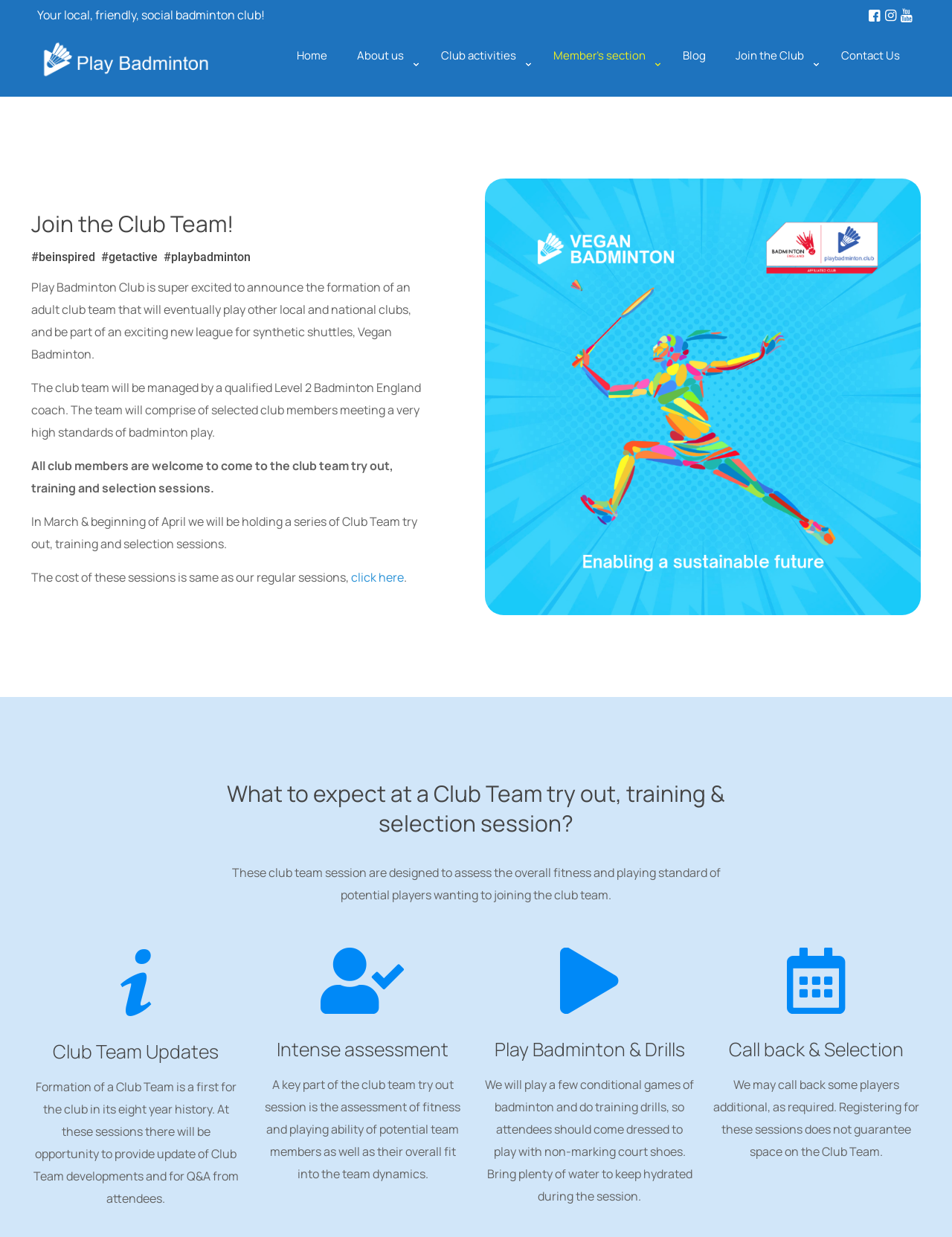Using the webpage screenshot, find the UI element described by parent_node: Club activities aria-label="Toggle submenu". Provide the bounding box coordinates in the format (top-left x, top-left y, bottom-right x, bottom-right y), ensuring all values are floating point numbers between 0 and 1.

[0.448, 0.066, 0.566, 0.078]